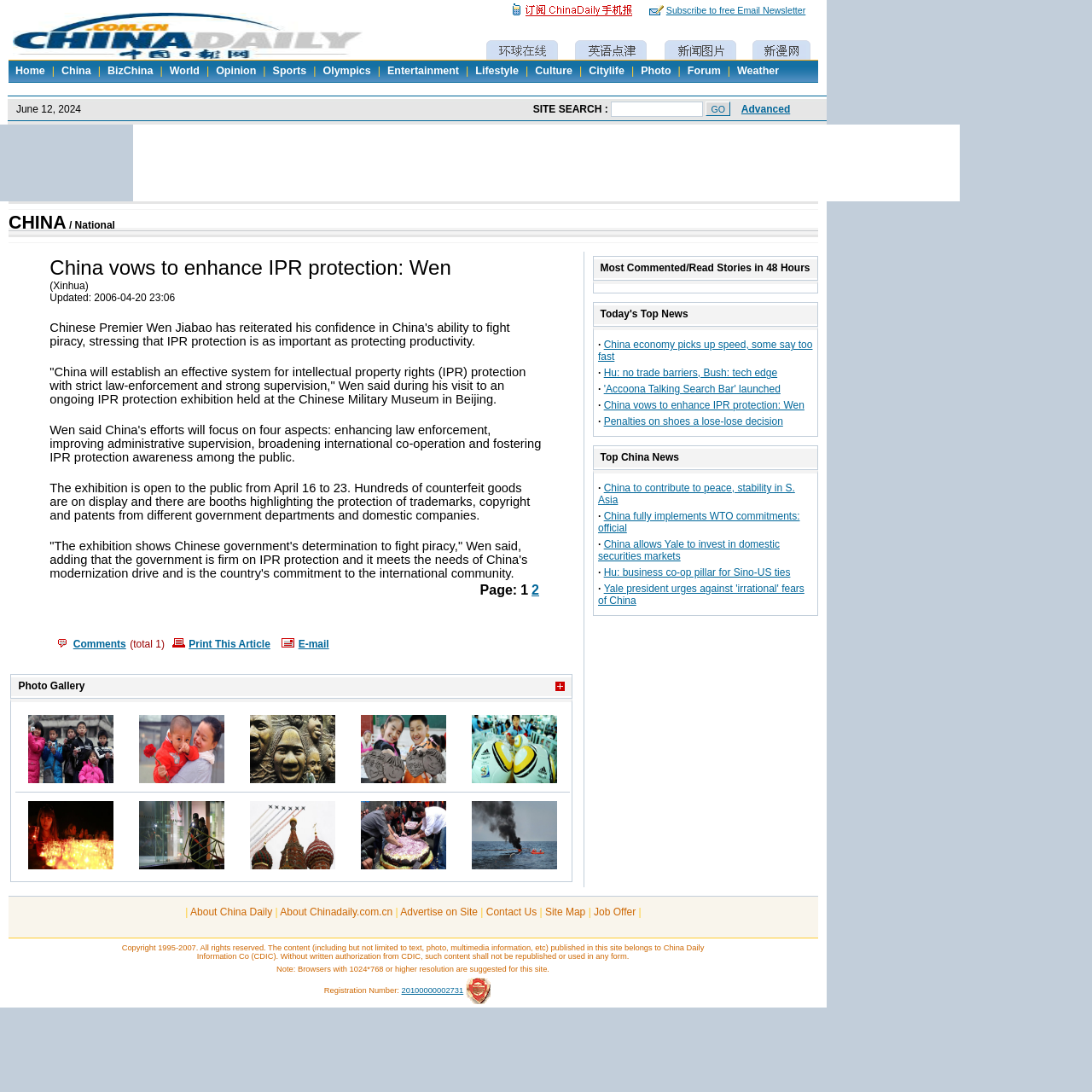Please determine the bounding box coordinates of the clickable area required to carry out the following instruction: "Click on Home". The coordinates must be four float numbers between 0 and 1, represented as [left, top, right, bottom].

[0.008, 0.059, 0.047, 0.07]